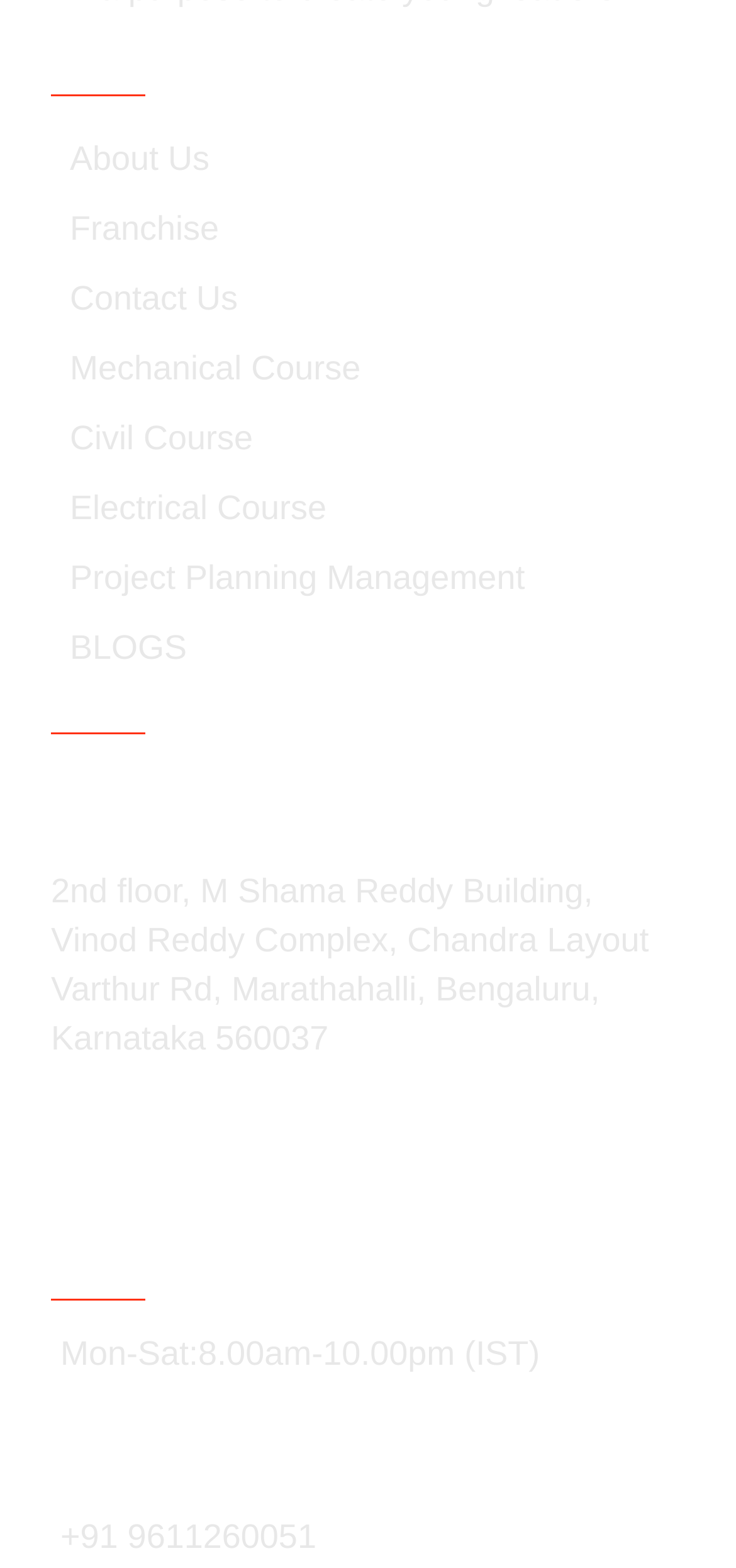Locate the bounding box coordinates of the area where you should click to accomplish the instruction: "Call +91 9611260051".

[0.069, 0.968, 0.43, 0.992]